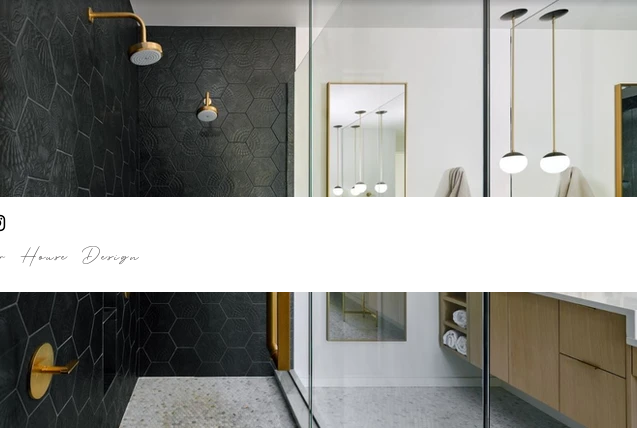Give a detailed account of the visual content in the image.

This elegant bathroom design features a striking contrast between the textured, dark hexagonal tiles on the wall and the bright, open space created by glass enclosures. A sleek golden showerhead and a modern pendant light add a touch of luxury and sophistication to the setting. The minimalist aesthetic is complemented by a spacious vanity area with neatly arranged towels, highlighting both functionality and style. A large mirror reflects the warm, ambient lighting, enhancing the inviting atmosphere. This stunning space embodies contemporary design principles, making it a perfect sanctuary for relaxation and rejuvenation, as showcased by Harper House Design.